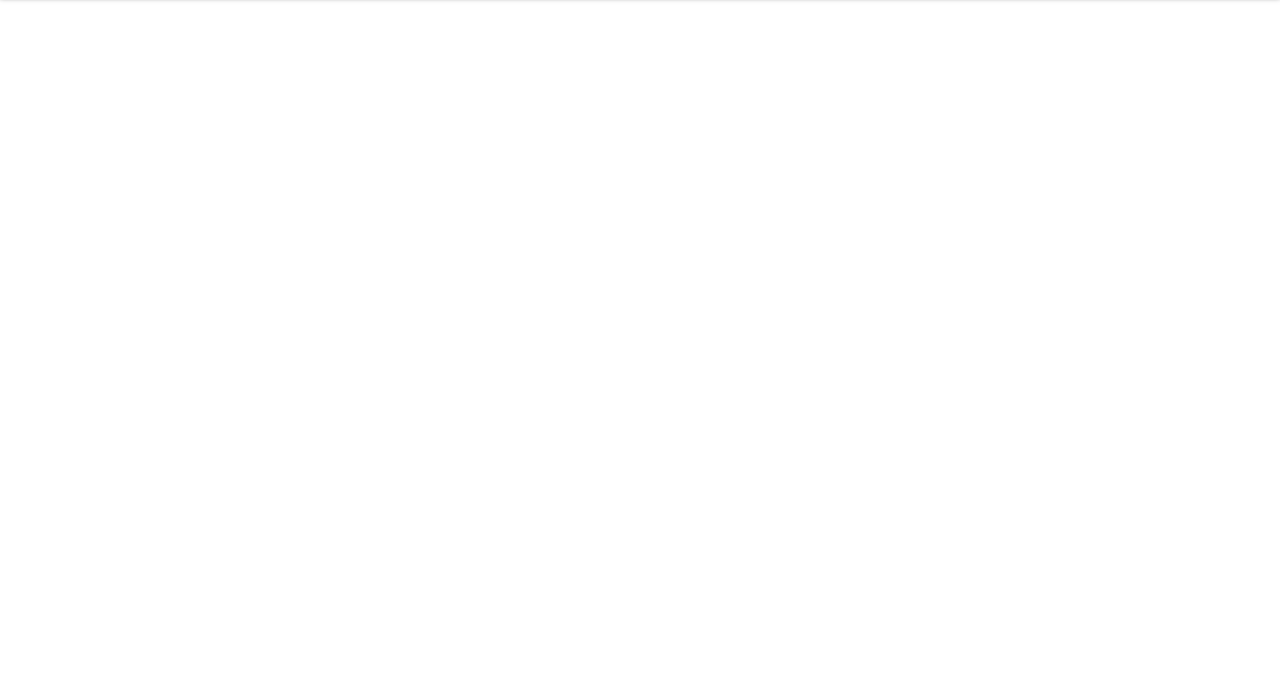Identify the bounding box for the described UI element: "Contact us".

[0.117, 0.655, 0.18, 0.677]